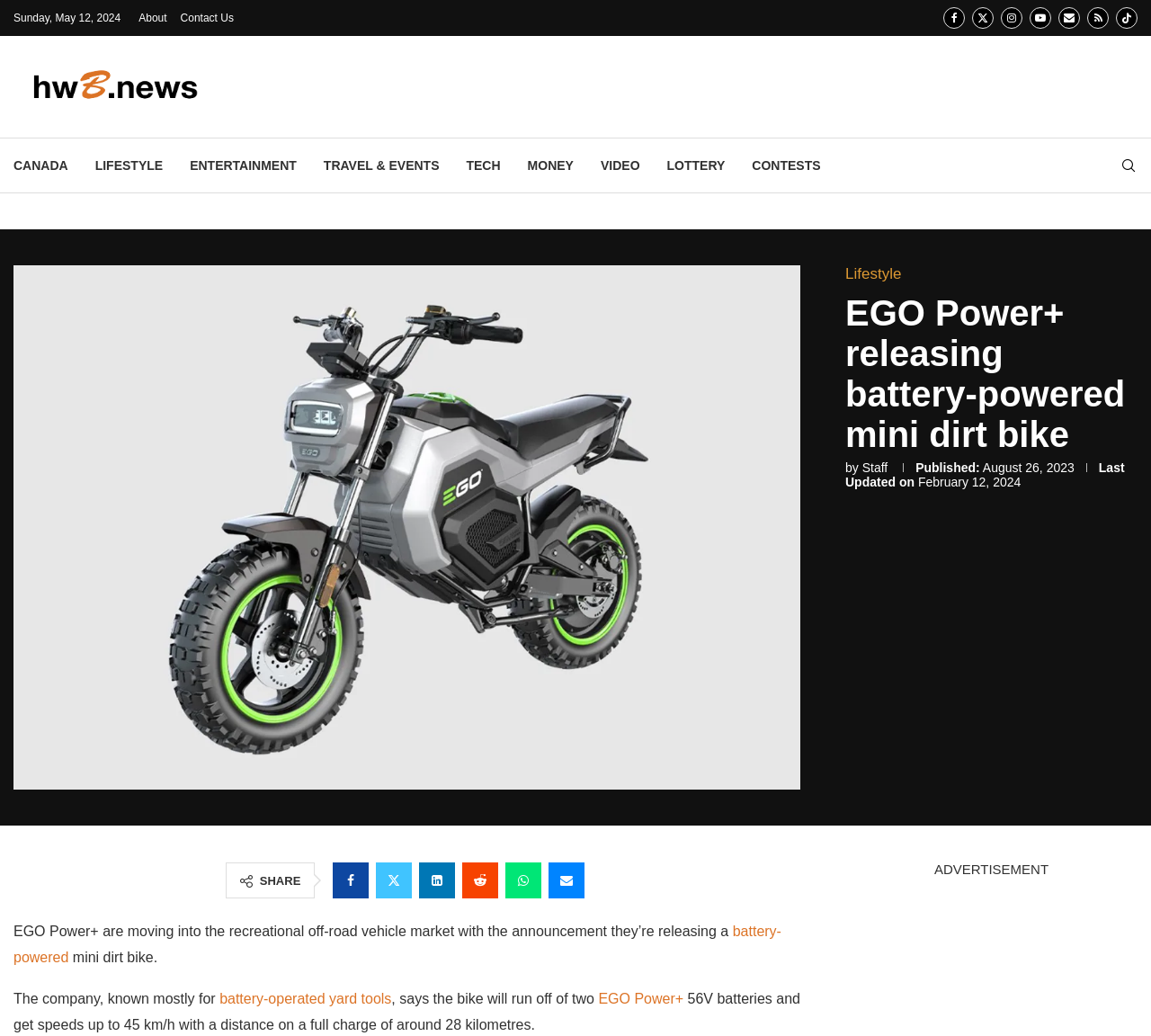What is the maximum speed of the mini dirt bike?
Answer the question with a single word or phrase derived from the image.

45 km/h